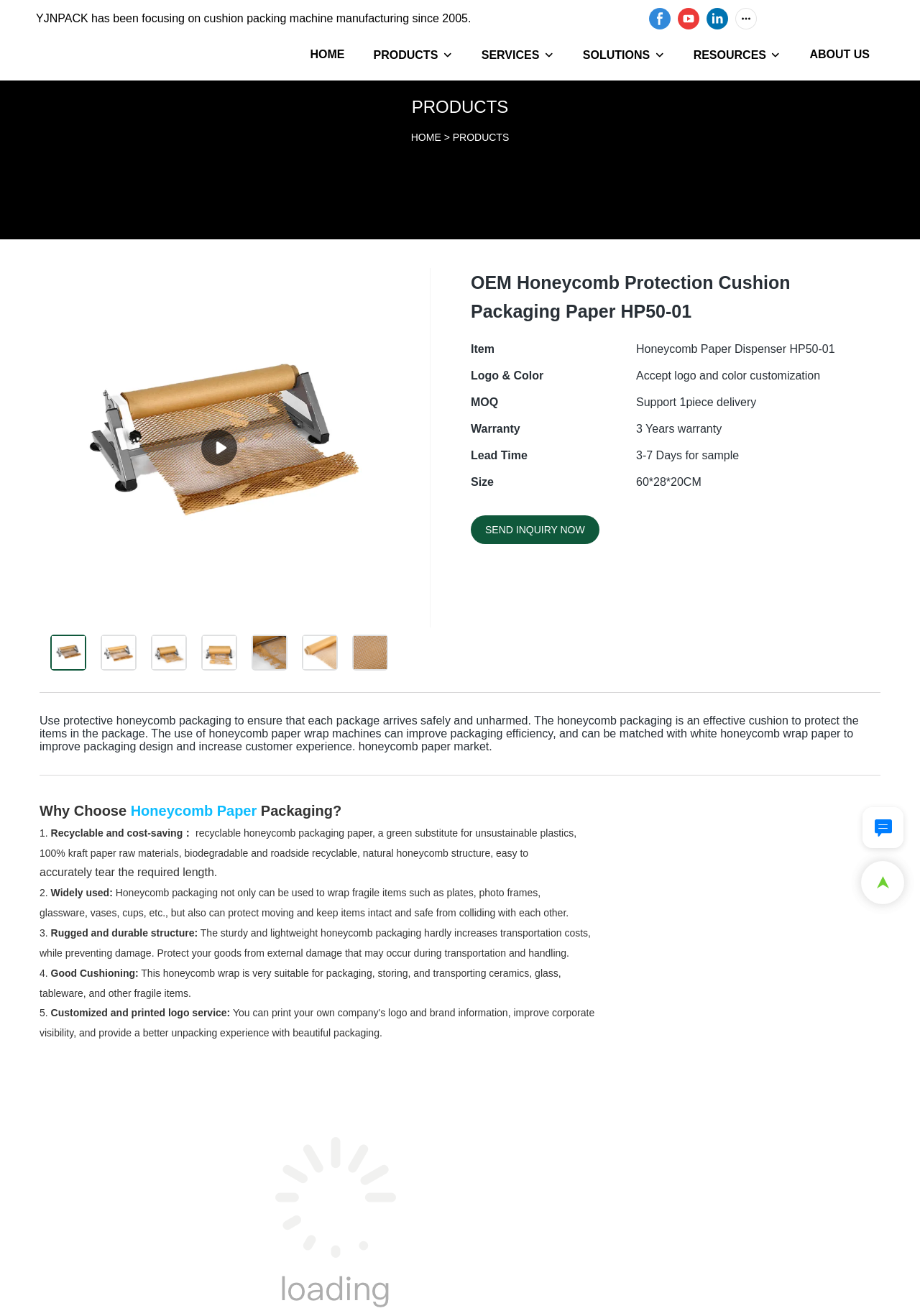What is the minimum order quantity?
Provide an in-depth answer to the question, covering all aspects.

The minimum order quantity can be found in the product details section, where it is mentioned as 'Support 1piece delivery'.